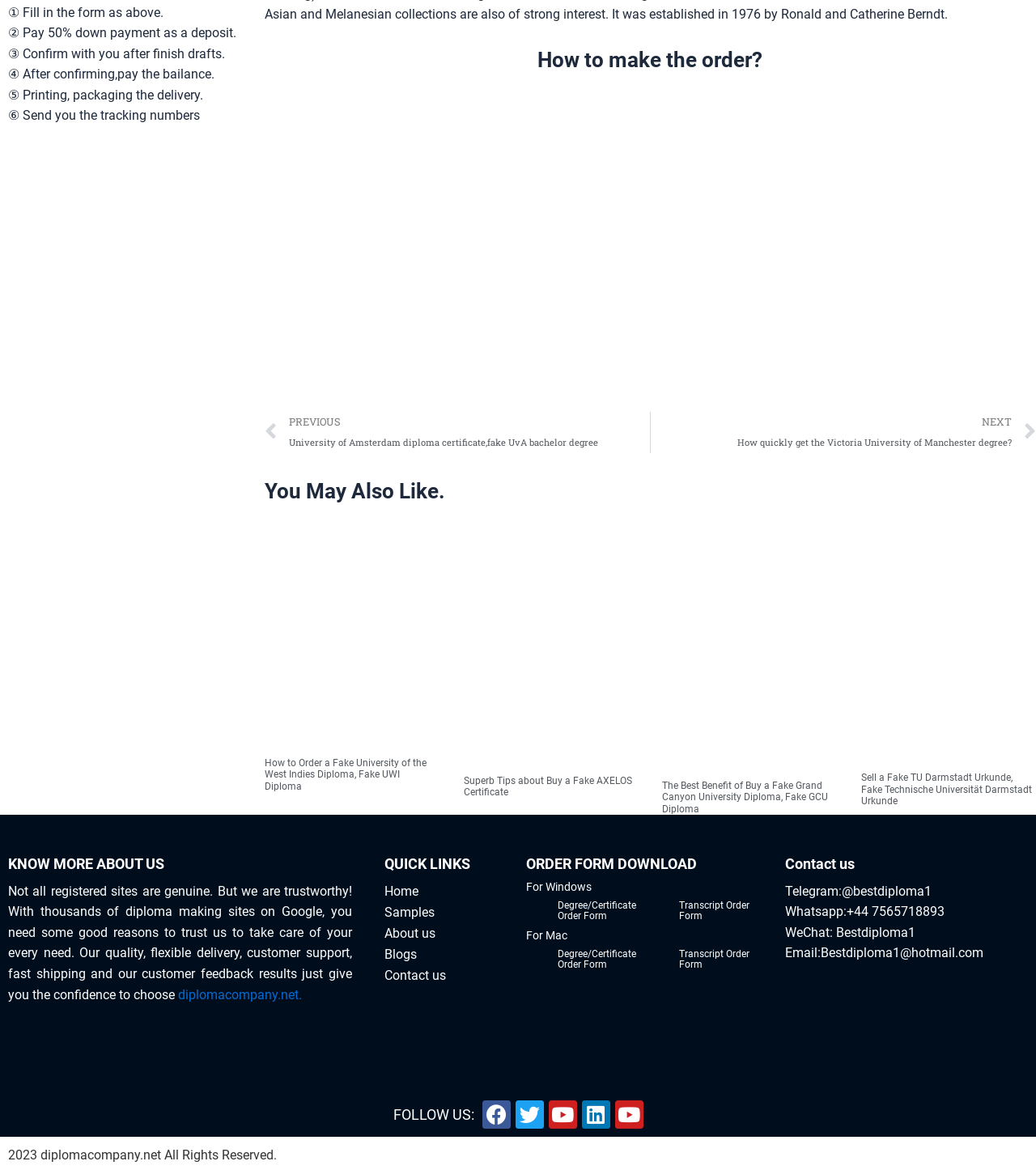Locate the bounding box coordinates of the UI element described by: "Linkedin". Provide the coordinates as four float numbers between 0 and 1, formatted as [left, top, right, bottom].

[0.561, 0.937, 0.589, 0.962]